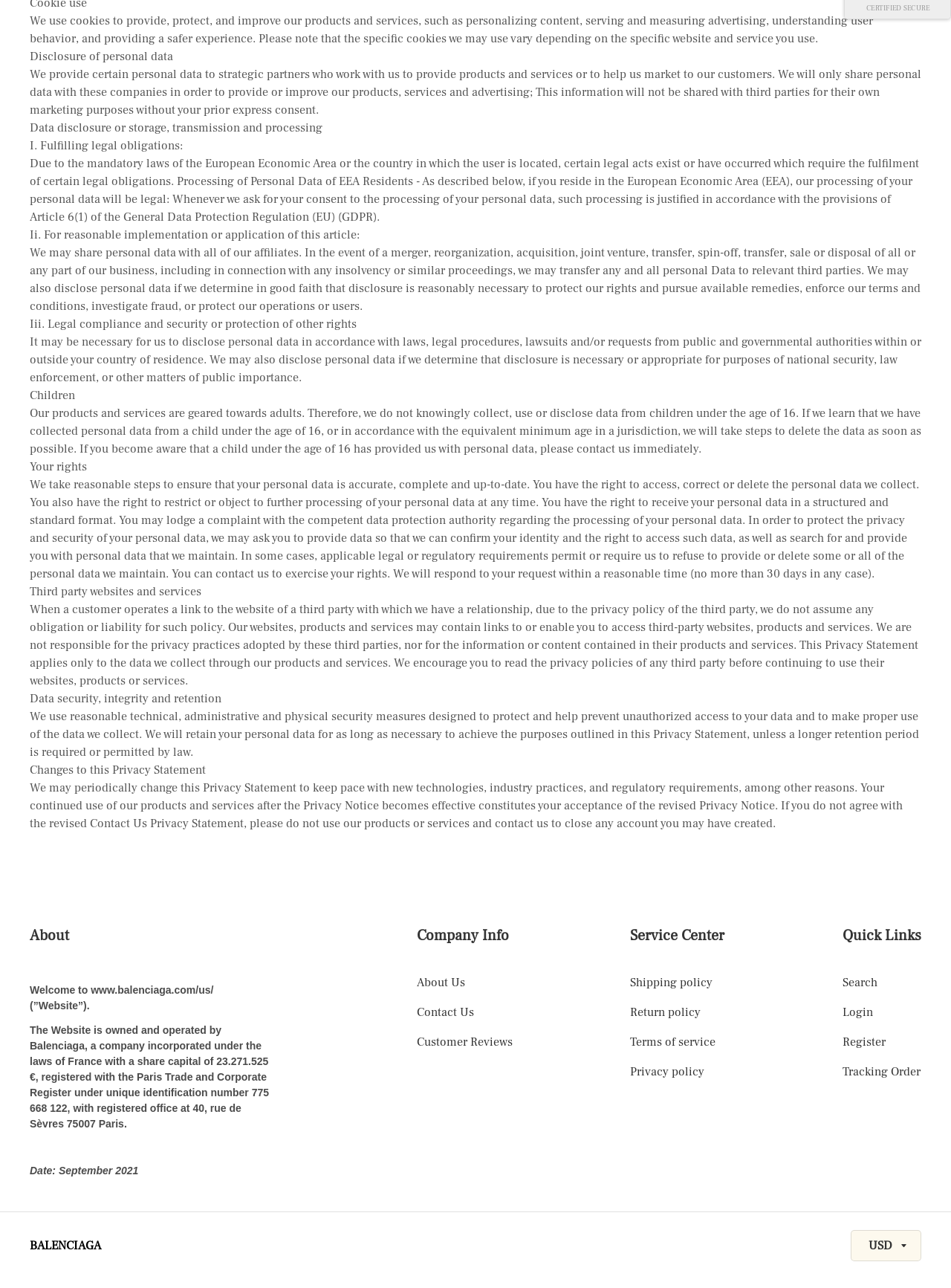Show the bounding box coordinates of the element that should be clicked to complete the task: "Click on About".

[0.438, 0.719, 0.535, 0.734]